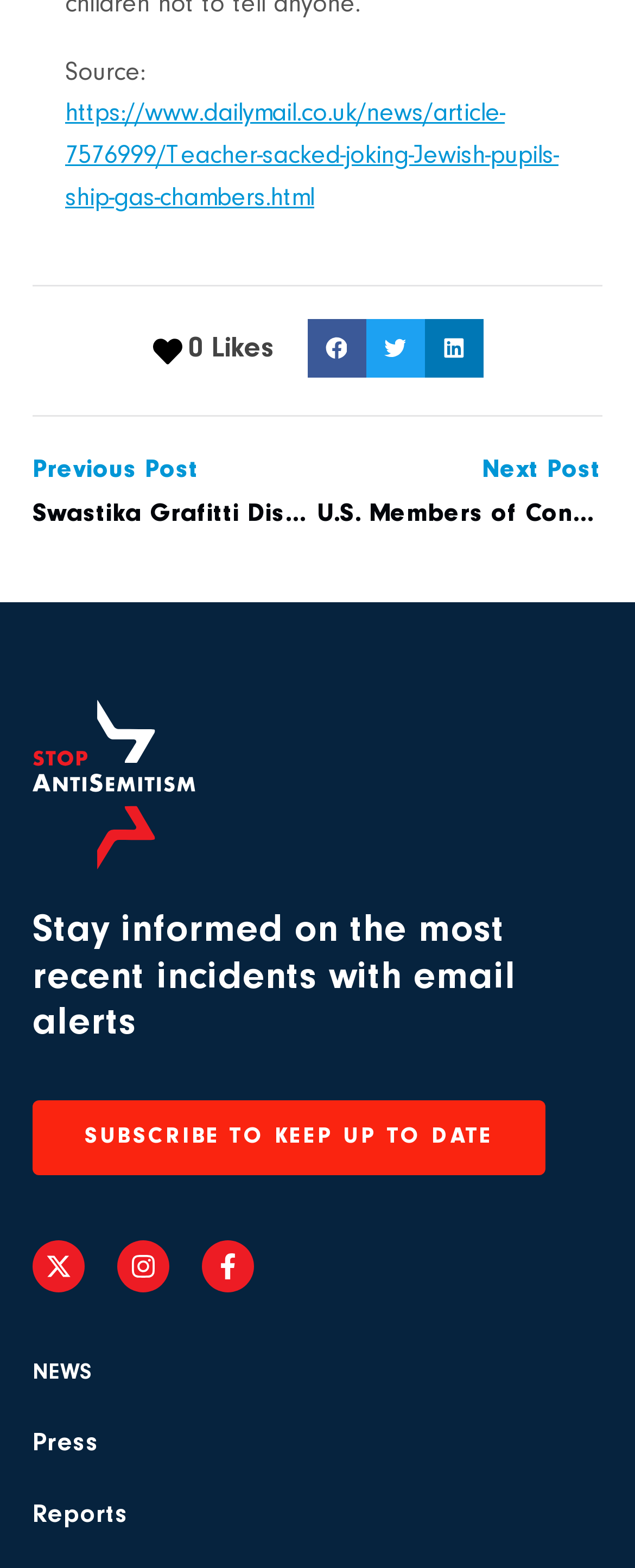How many images are associated with social media links?
Answer the question with a detailed and thorough explanation.

I counted the number of images associated with social media links, which are the Facebook, Instagram, and LinkedIn icons, as well as the image associated with the 'Share on facebook' button.